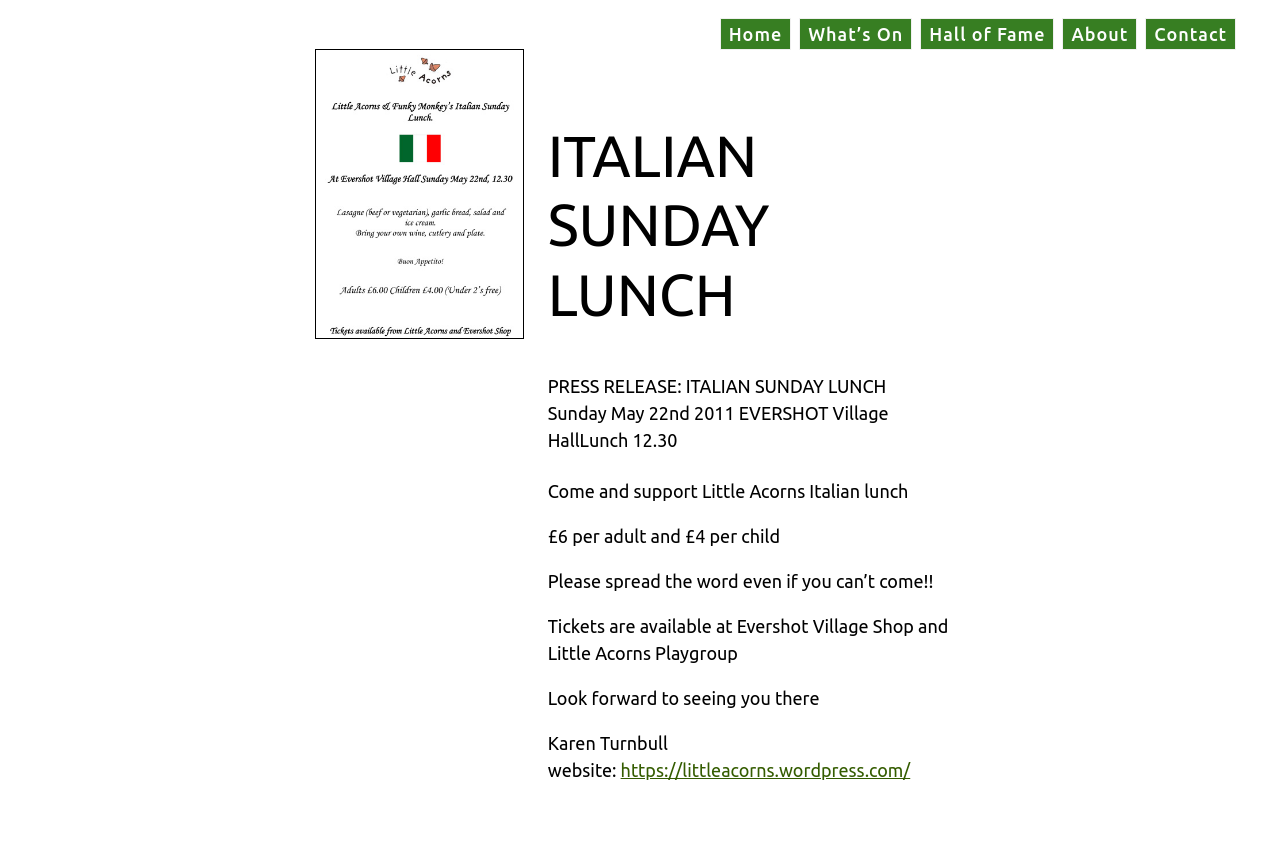Explain in detail what is displayed on the webpage.

The webpage is about an Italian Sunday lunch event organized by Little Acorns, taking place on May 22nd, 2011, at Evershot Village Hall. 

At the top left, there is a link to "Evershot Parish Hall". Below it, there is a navigation menu with five links: "Home", "What's On", "Hall of Fame", "About", and "Contact", aligned horizontally across the top of the page. 

To the right of the navigation menu, there is an image, likely a logo or a graphic related to the event. 

Below the navigation menu, there is a large heading "ITALIAN SUNDAY LUNCH" in the center of the page. 

Under the heading, there are several paragraphs of text describing the event. The first paragraph is a press release announcement, followed by details about the event, including the date, time, location, and ticket prices. The text also includes a call to action, asking people to spread the word, and provides information about where to buy tickets. 

The text continues with a message from Karen Turnbull, looking forward to seeing people at the event, and ends with a link to the Little Acorns website.